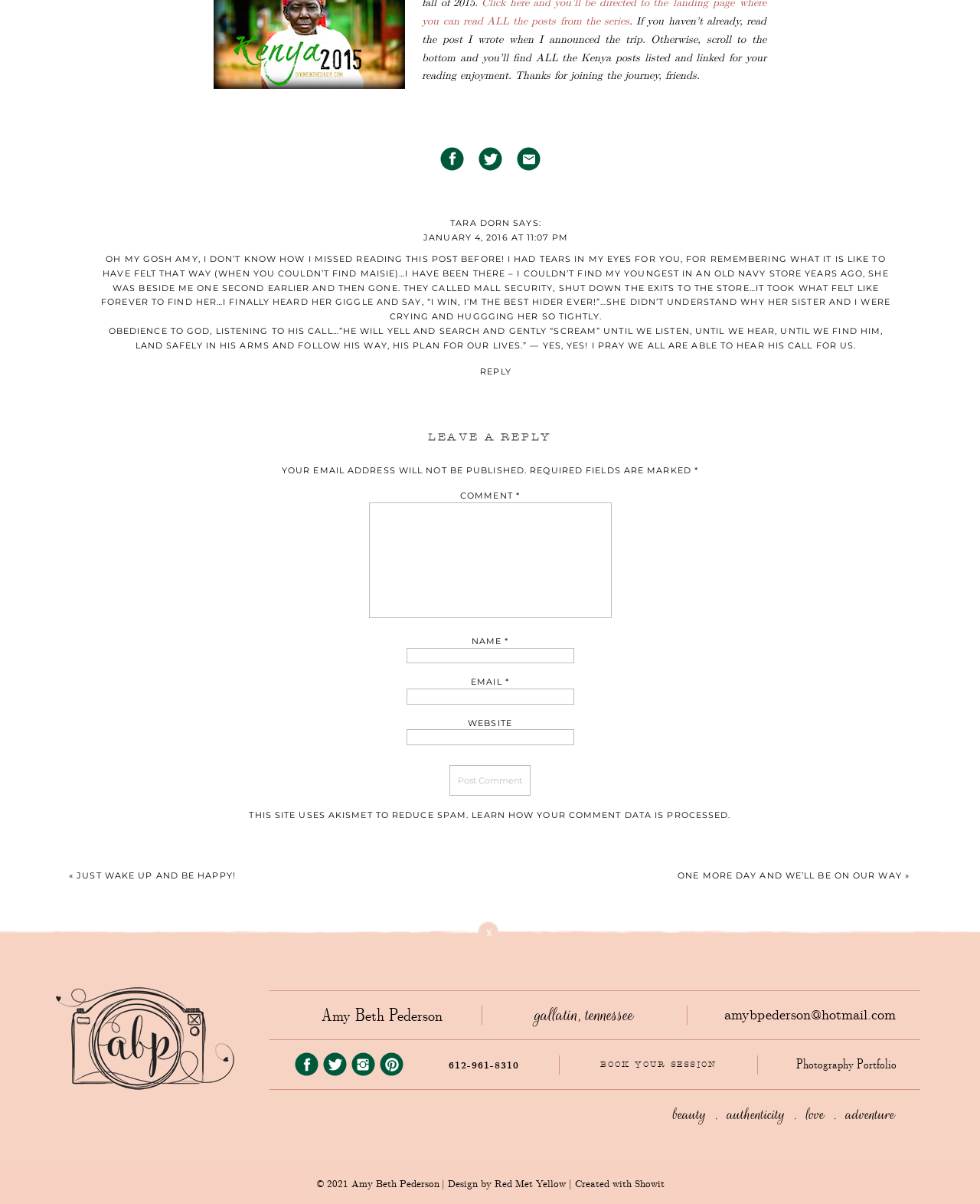Given the description "Design by Red Met Yellow", determine the bounding box of the corresponding UI element.

[0.455, 0.976, 0.578, 0.992]